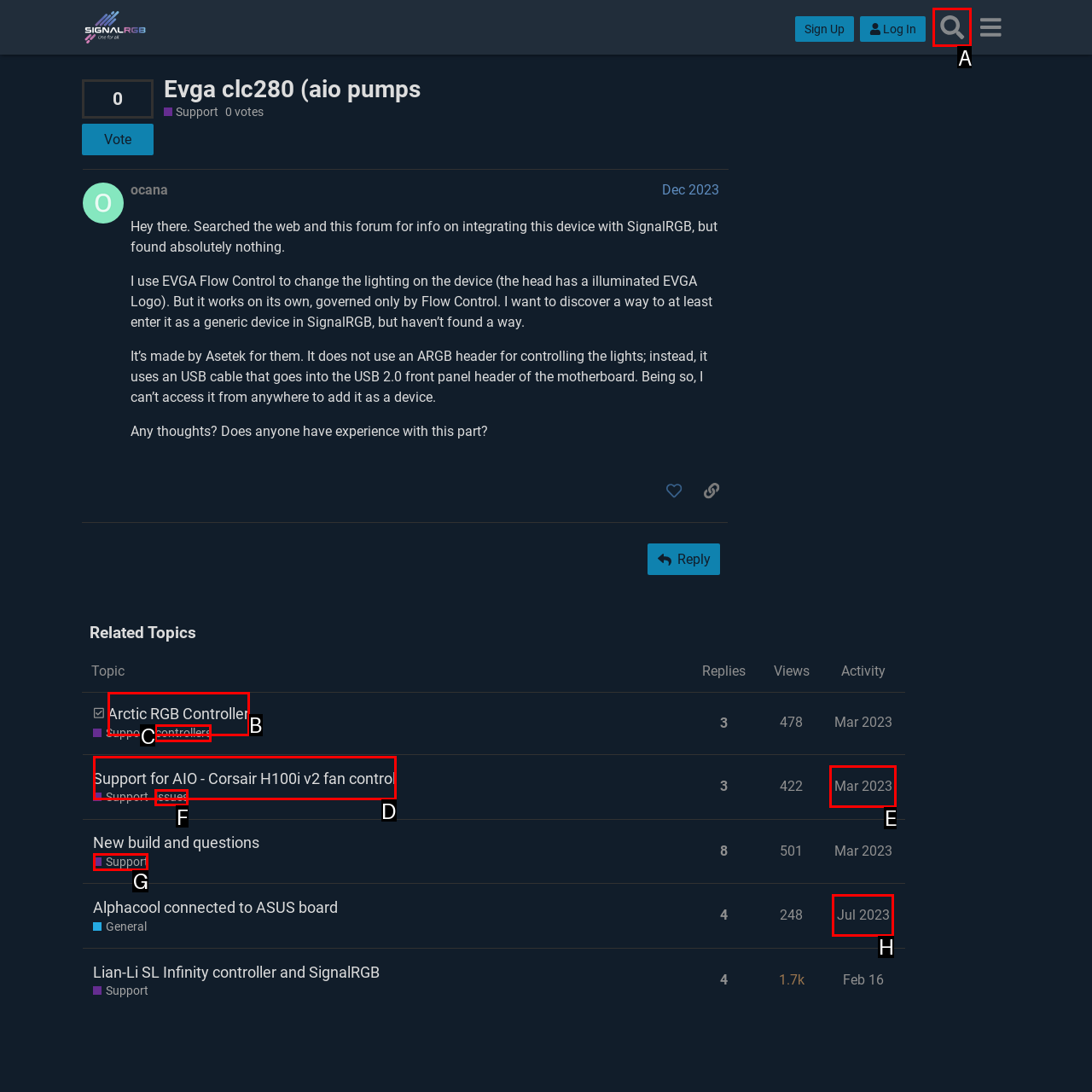Determine which HTML element best suits the description: Mar 2023. Reply with the letter of the matching option.

E